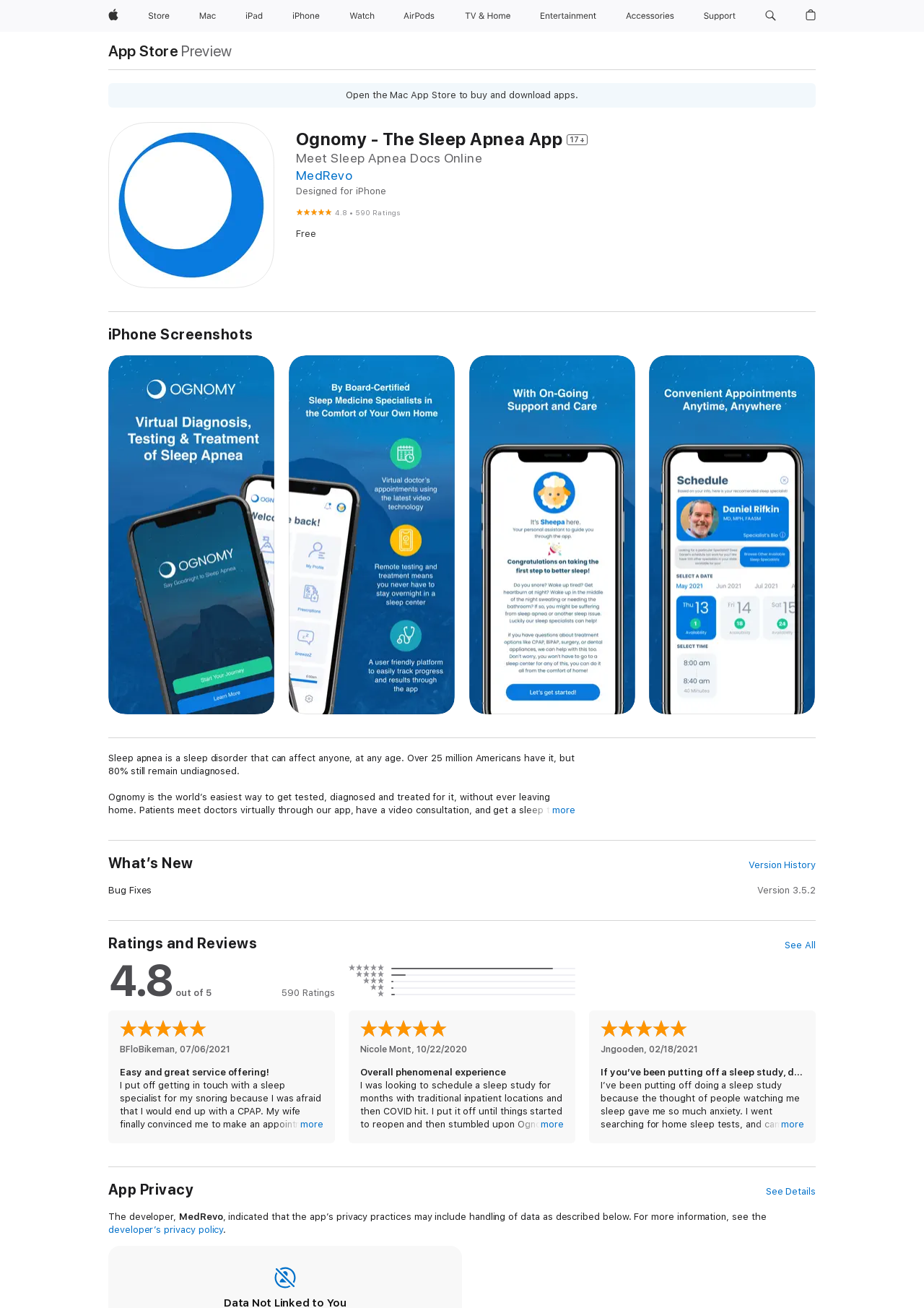Please find the bounding box coordinates of the section that needs to be clicked to achieve this instruction: "Search apple.com".

[0.822, 0.0, 0.846, 0.024]